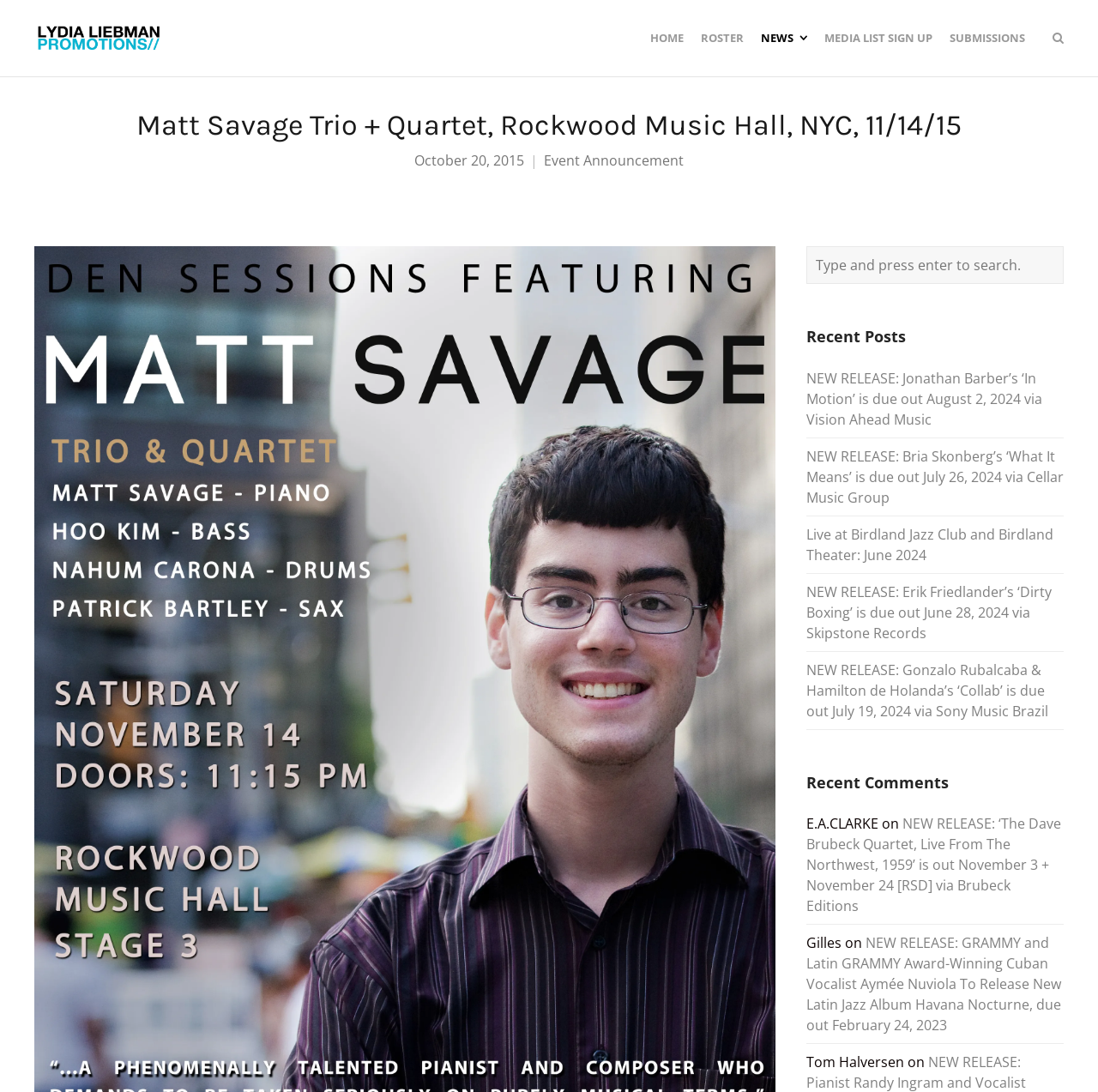Please give a short response to the question using one word or a phrase:
What is the name of the music hall mentioned on the webpage?

Rockwood Music Hall